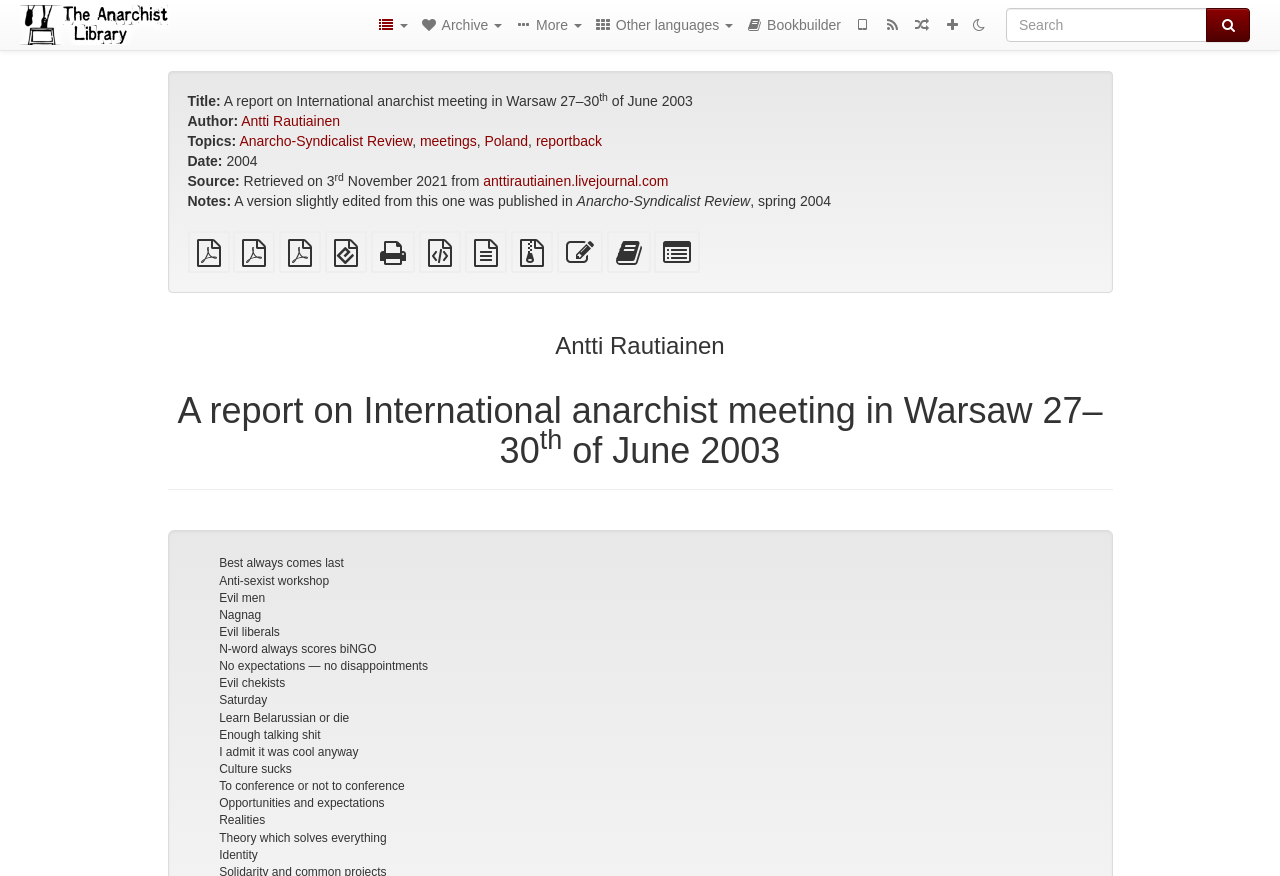Please provide a detailed answer to the question below based on the screenshot: 
What is the date of the report?

The date of the report is mentioned in the 'Date:' section, which is located below the 'Topics:' section. The static text '2004' is the answer to this question.